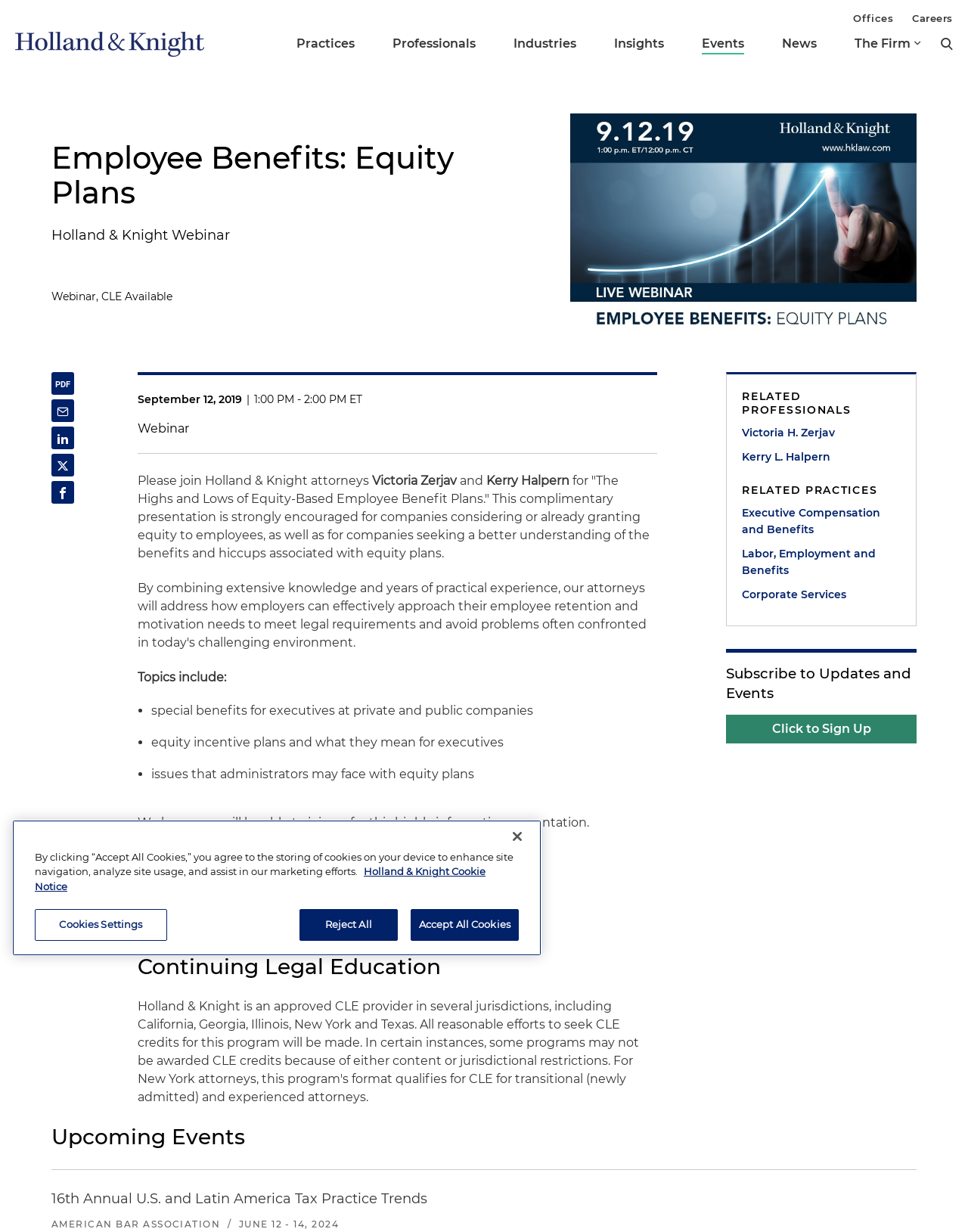Who are the presenters of the webinar?
Please use the image to provide an in-depth answer to the question.

I found this answer by reading the text 'Please join Holland & Knight attorneys Victoria Zerjav and Kerry Halpern...' which mentions the names of the presenters.